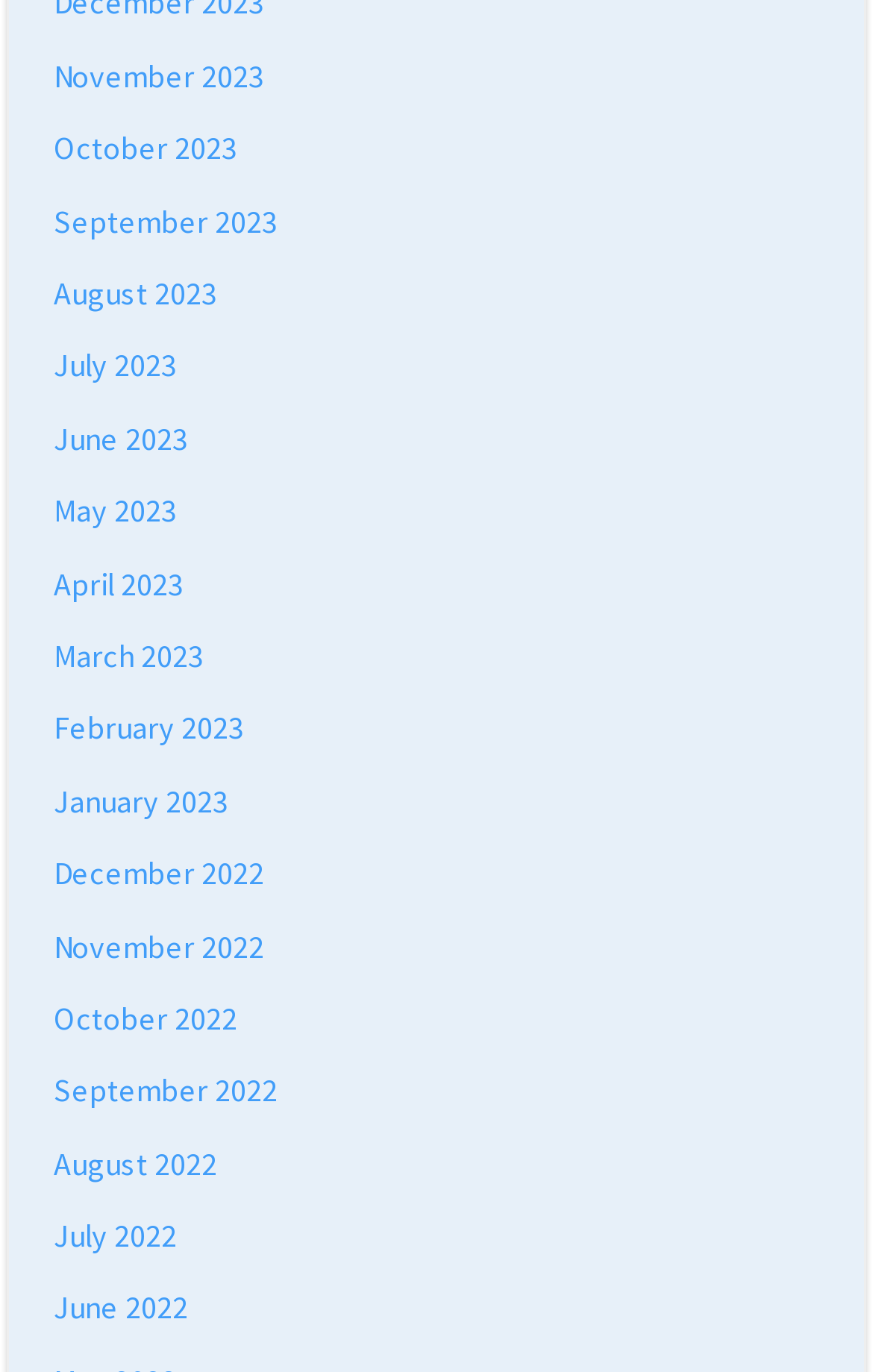Please locate the clickable area by providing the bounding box coordinates to follow this instruction: "view November 2023".

[0.062, 0.041, 0.303, 0.07]